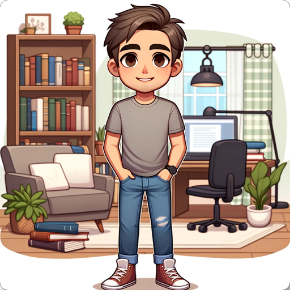Respond with a single word or phrase:
What type of plants are present in the room?

potted plants